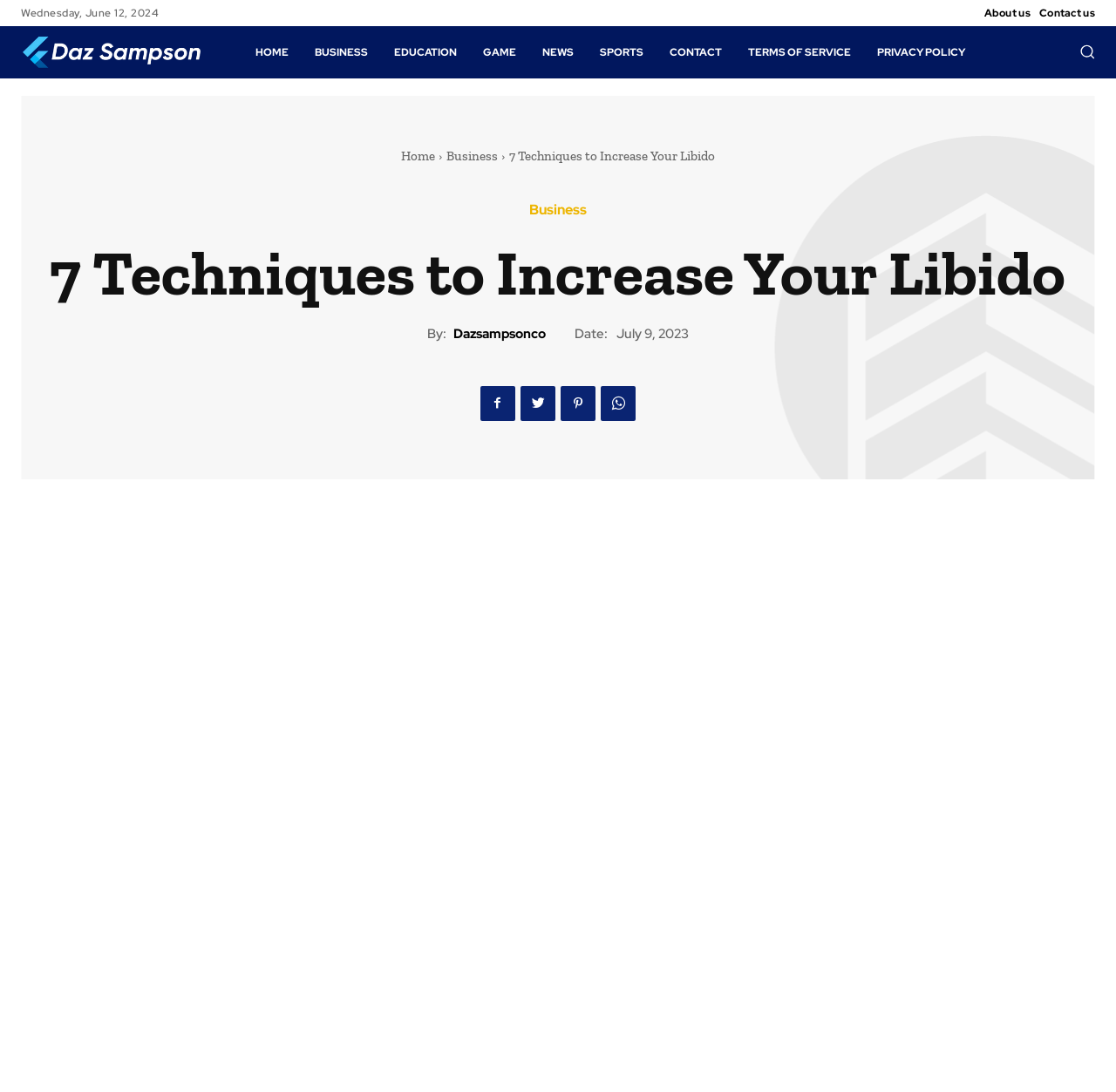Locate the bounding box coordinates of the area that needs to be clicked to fulfill the following instruction: "Click the 'About us' link". The coordinates should be in the format of four float numbers between 0 and 1, namely [left, top, right, bottom].

[0.882, 0.0, 0.923, 0.024]